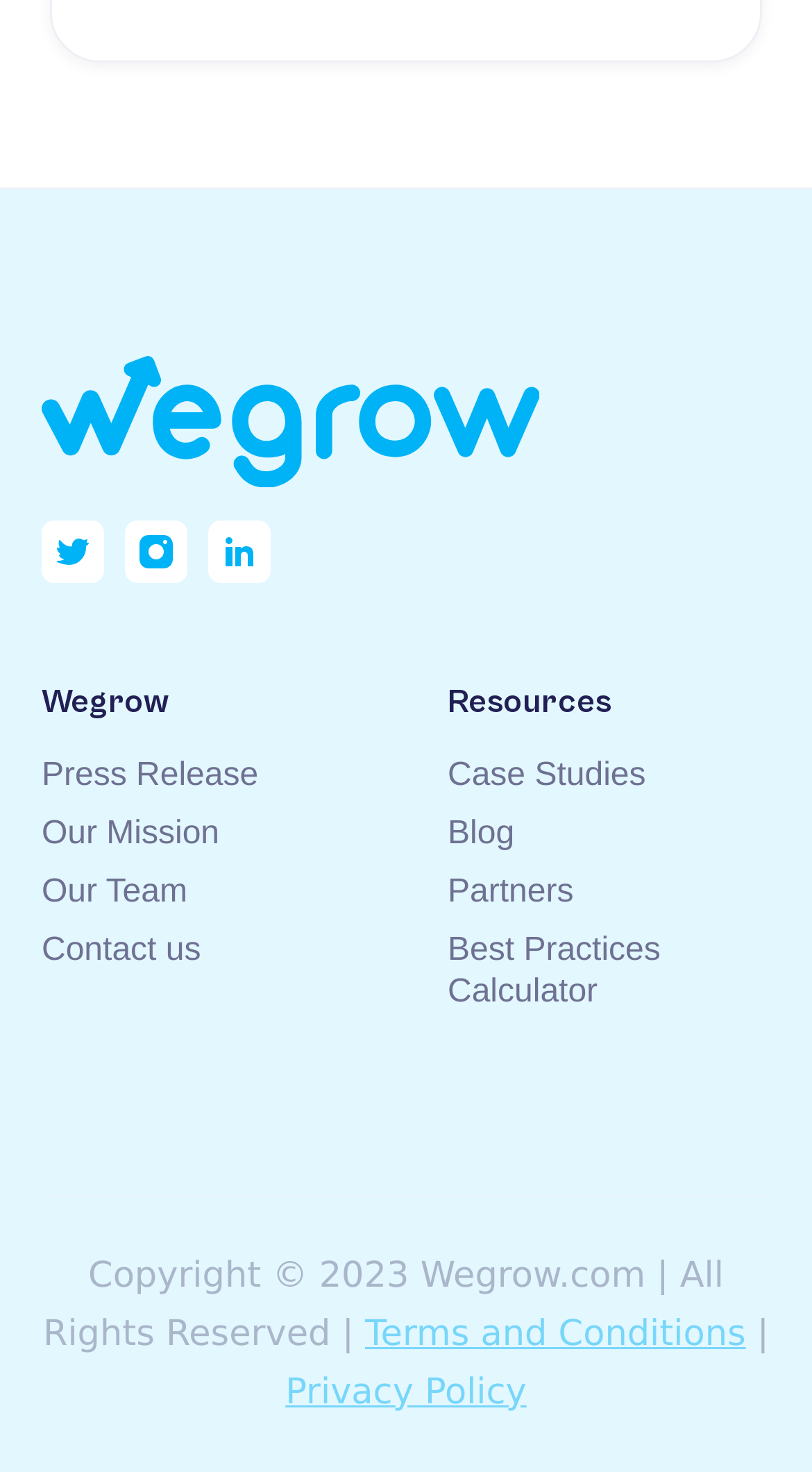Please identify the bounding box coordinates for the region that you need to click to follow this instruction: "View Terms and Conditions".

[0.45, 0.892, 0.918, 0.92]